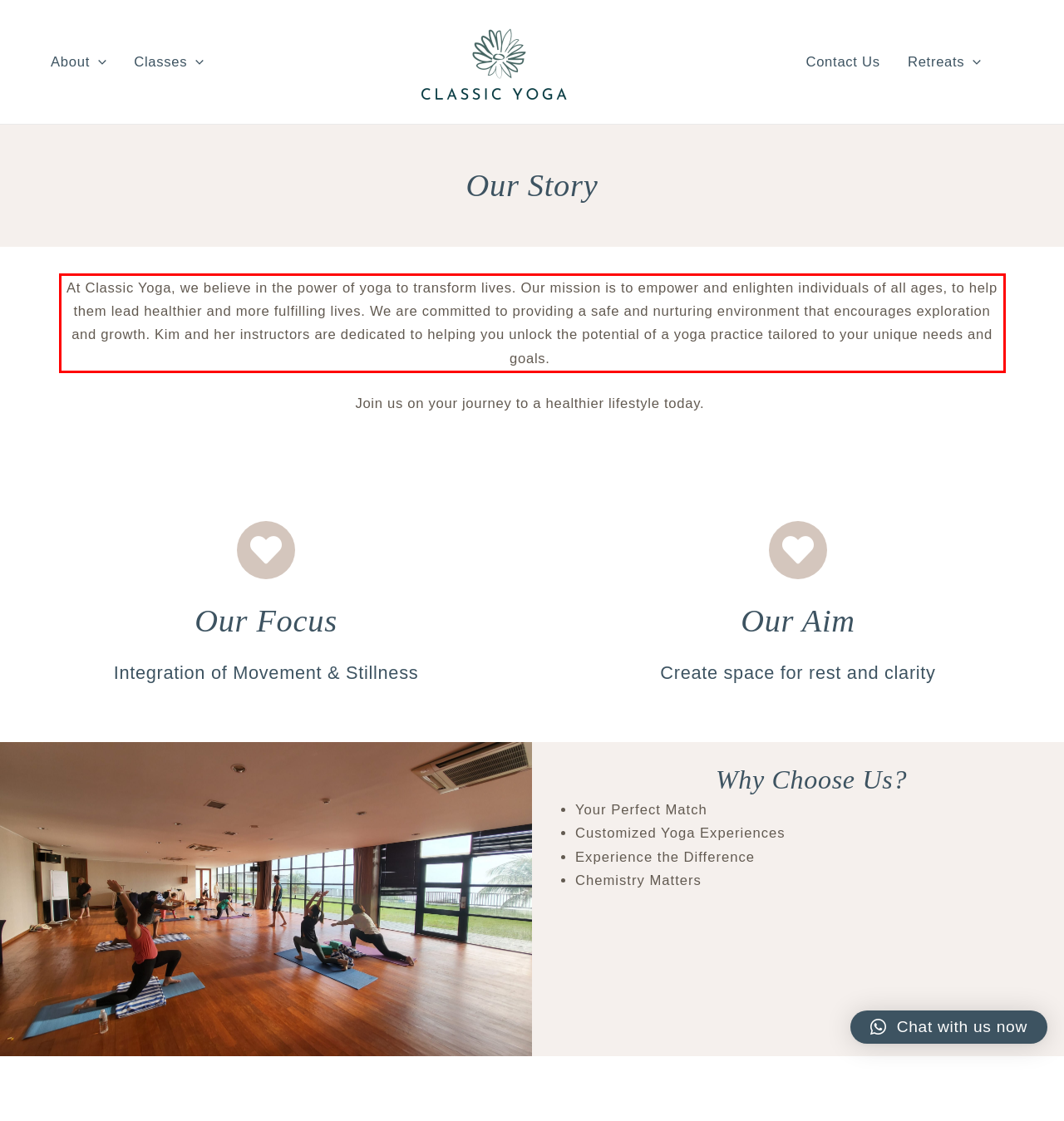Perform OCR on the text inside the red-bordered box in the provided screenshot and output the content.

At Classic Yoga, we believe in the power of yoga to transform lives. Our mission is to empower and enlighten individuals of all ages, to help them lead healthier and more fulfilling lives. We are committed to providing a safe and nurturing environment that encourages exploration and growth. Kim and her instructors are dedicated to helping you unlock the potential of a yoga practice tailored to your unique needs and goals.